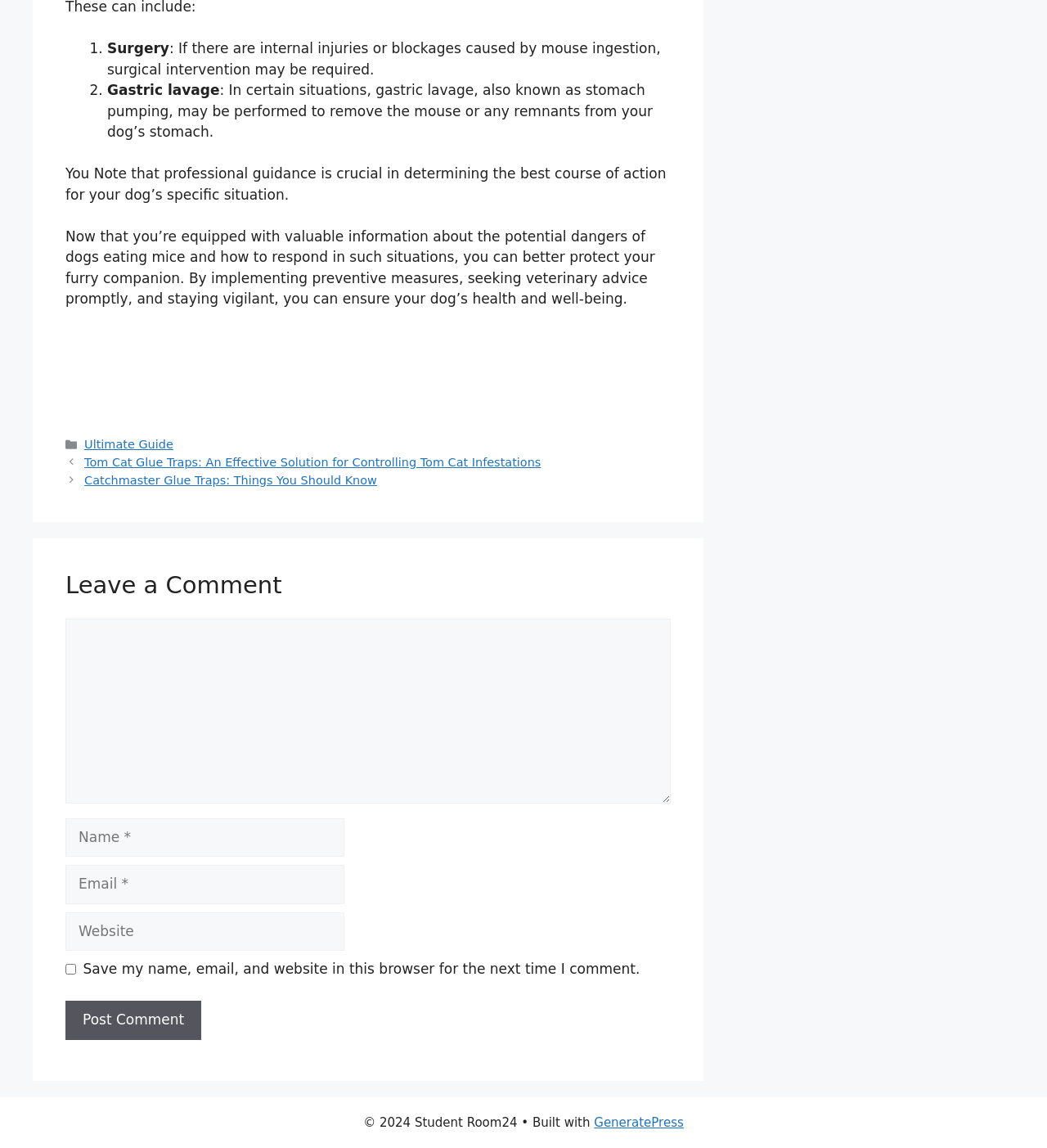Please provide a brief answer to the question using only one word or phrase: 
How many textboxes are present in the comment section?

3